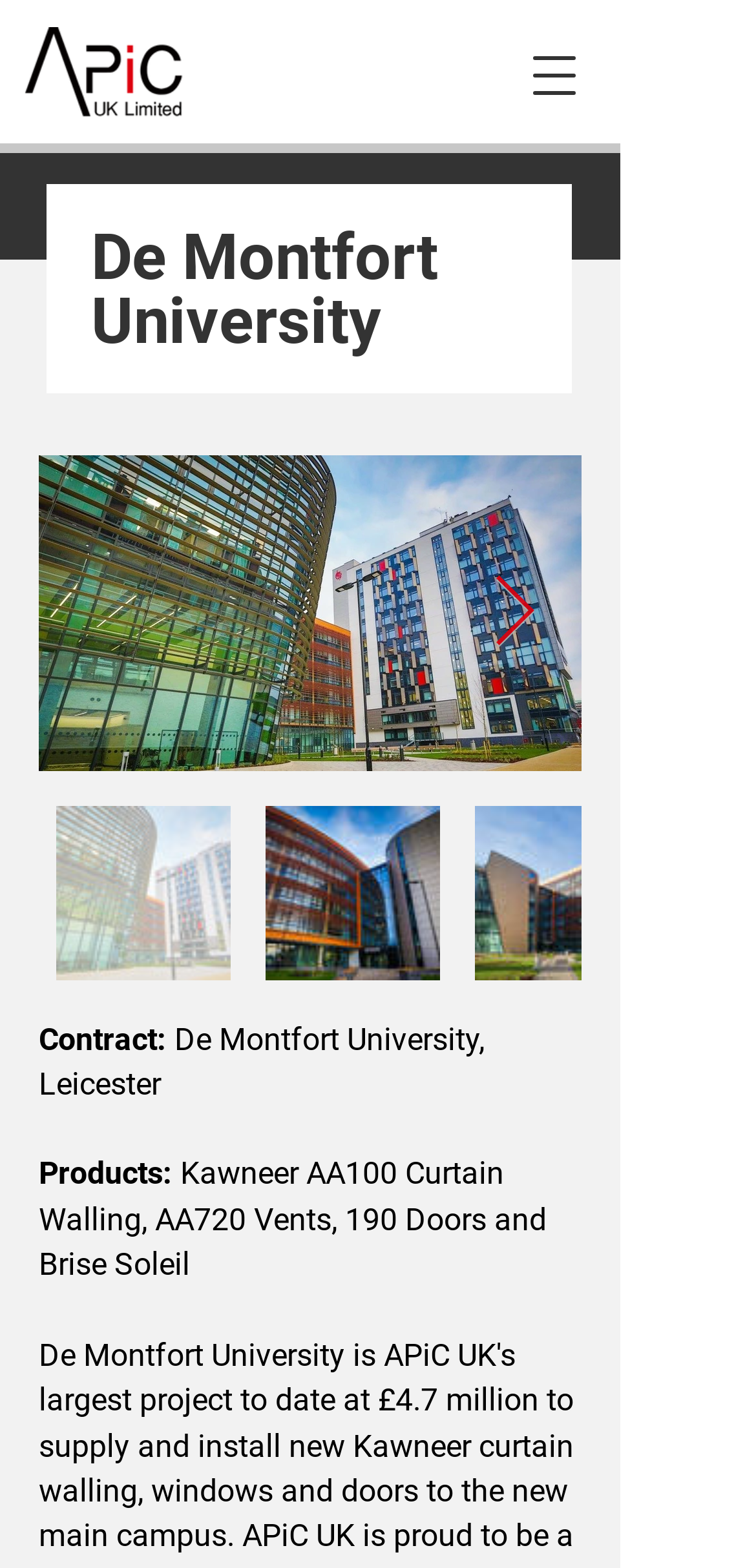Give a one-word or short phrase answer to this question: 
What is the type of image displayed on the webpage?

dmu8.jpg